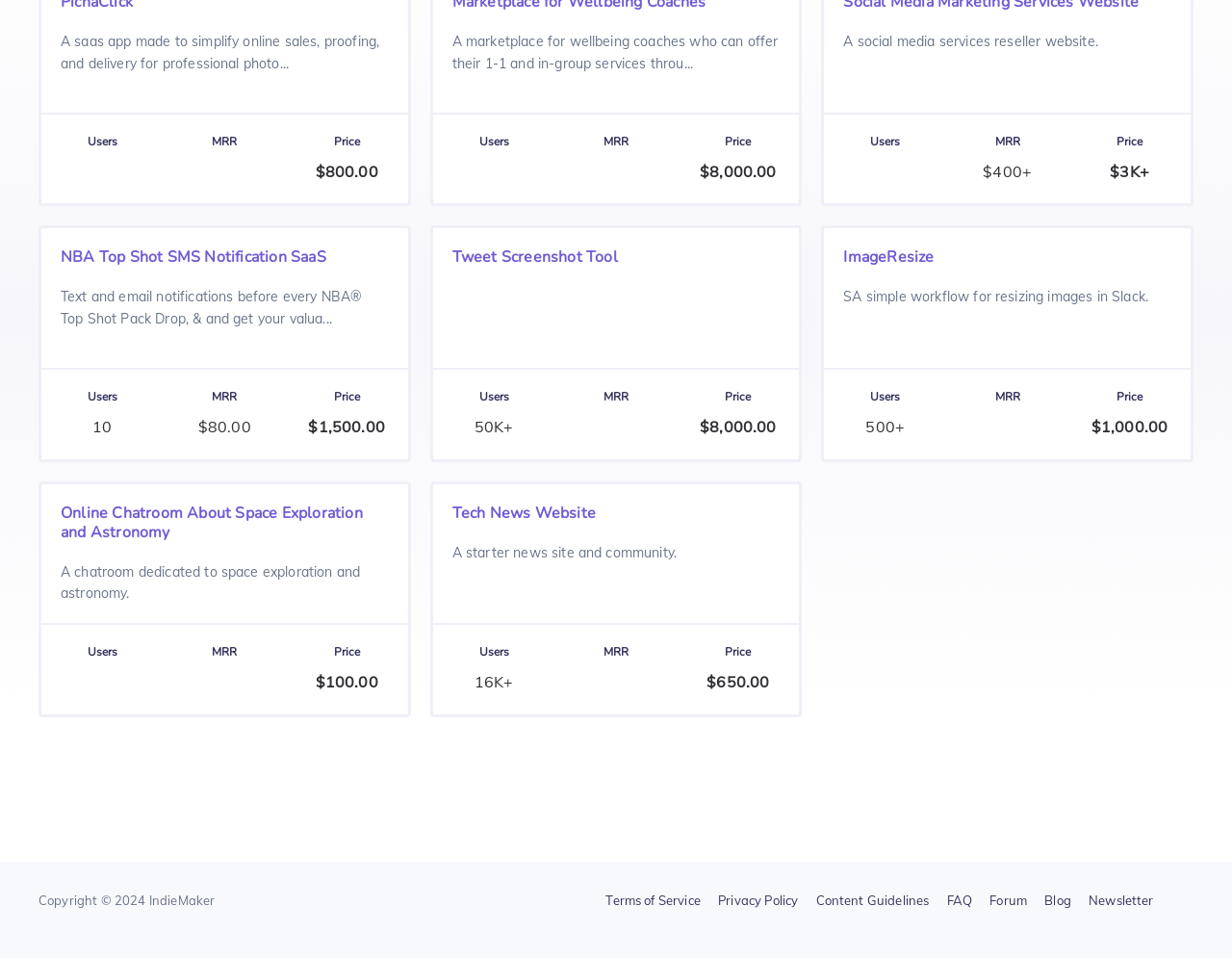What is the MRR of ImageResize SA?
Provide a fully detailed and comprehensive answer to the question.

I found the answer by looking at the link 'ImageResize SA' and its corresponding 'MRR' heading, which has a static text of '$1,000.00'.